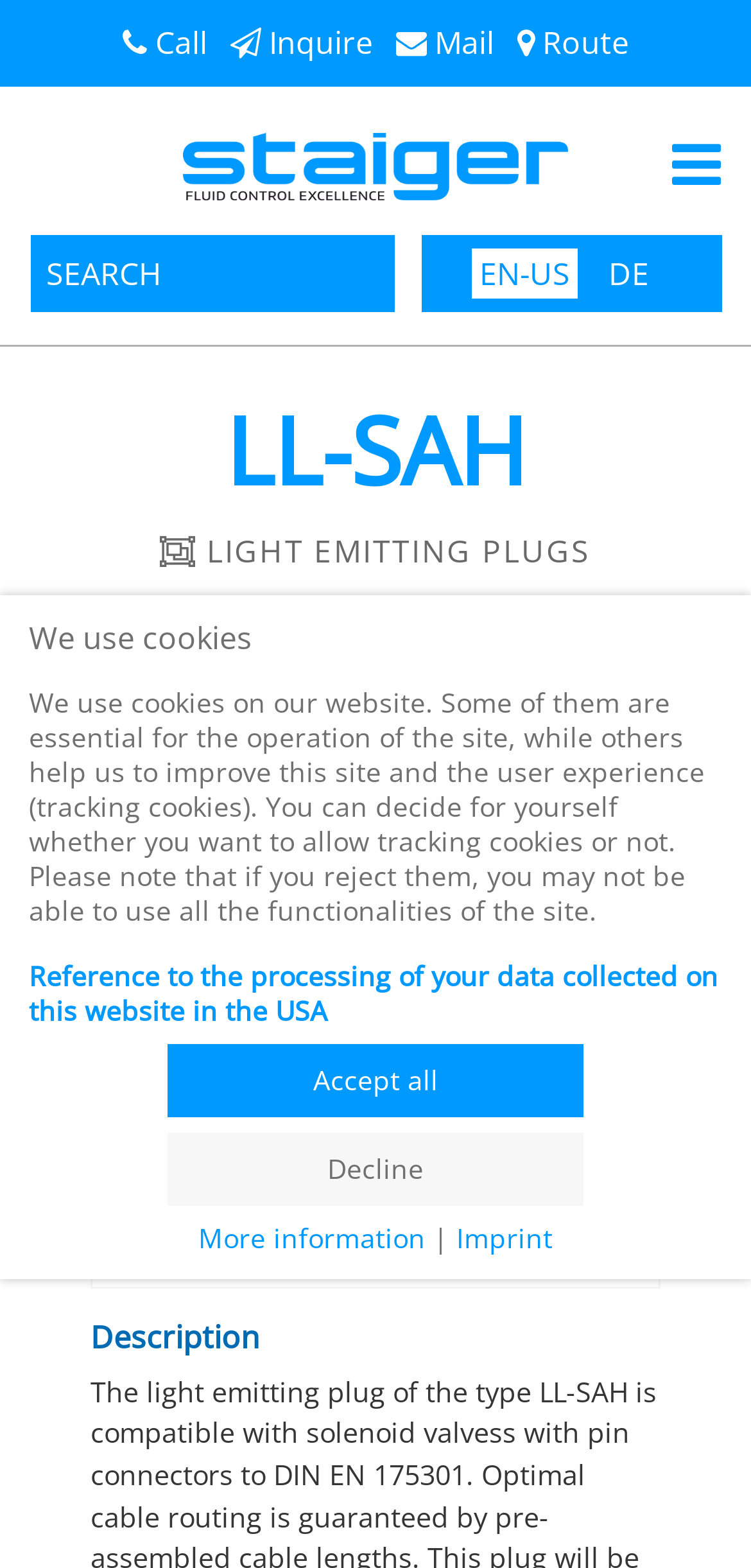Use the details in the image to answer the question thoroughly: 
What is the purpose of the tablist?

The tablist has multiple tabs such as 'Type description', 'Downloads', etc. which suggests that it is used to navigate between different sections of the website.